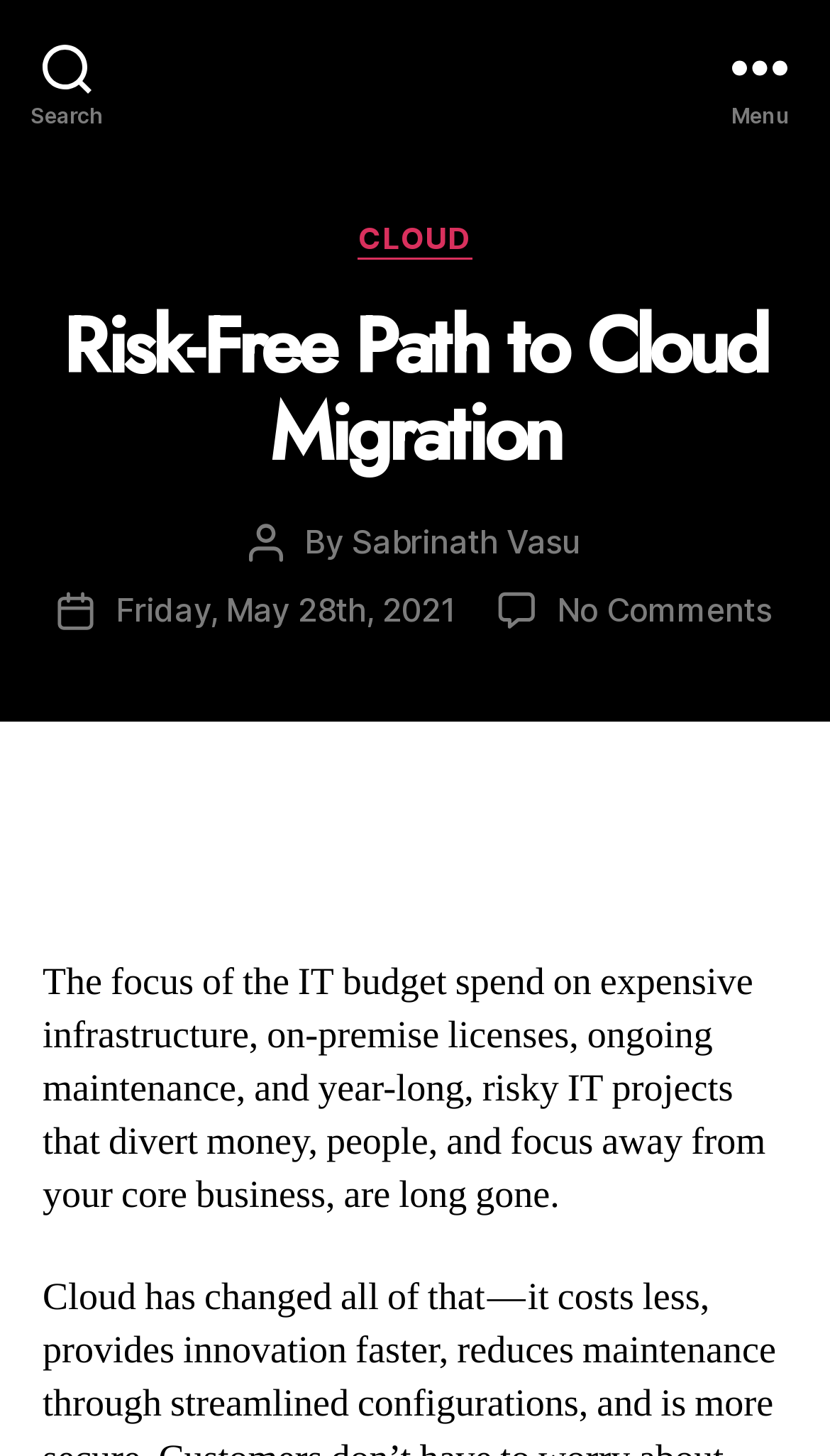What is the author of the article?
Please provide a detailed and comprehensive answer to the question.

I found the author's name by looking at the text following 'By' which is 'Sabrinath Vasu'. This text is located below the main heading and above the post date.